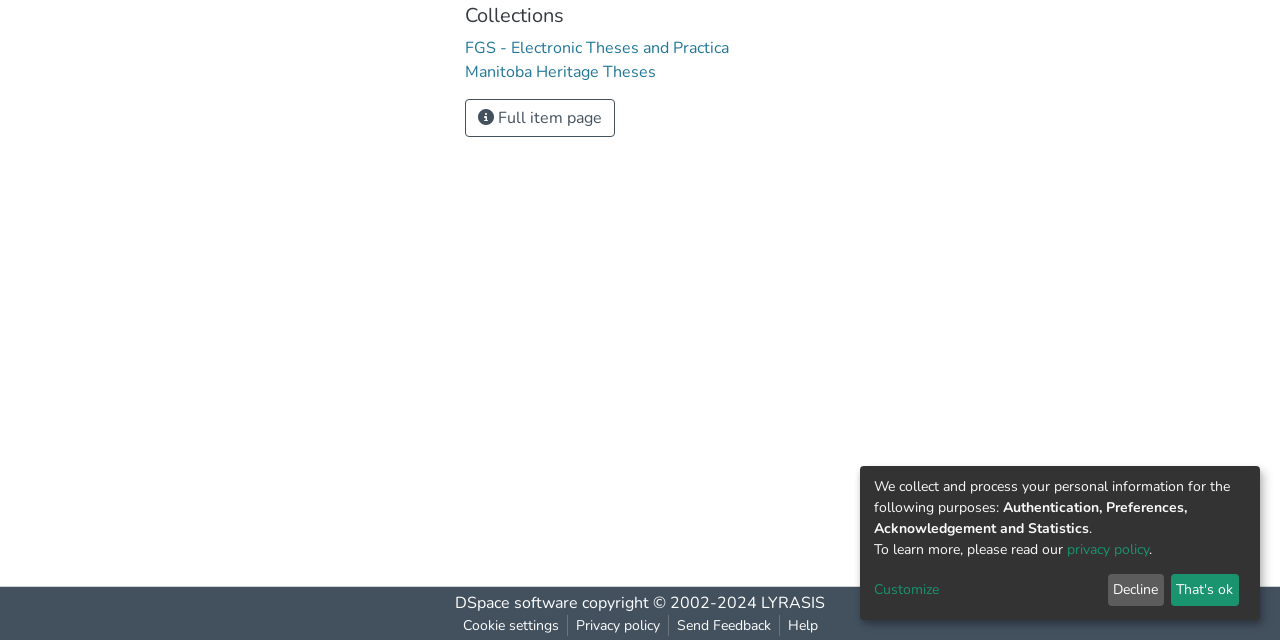Identify the bounding box of the UI element described as follows: "Full item page". Provide the coordinates as four float numbers in the range of 0 to 1 [left, top, right, bottom].

[0.363, 0.155, 0.48, 0.215]